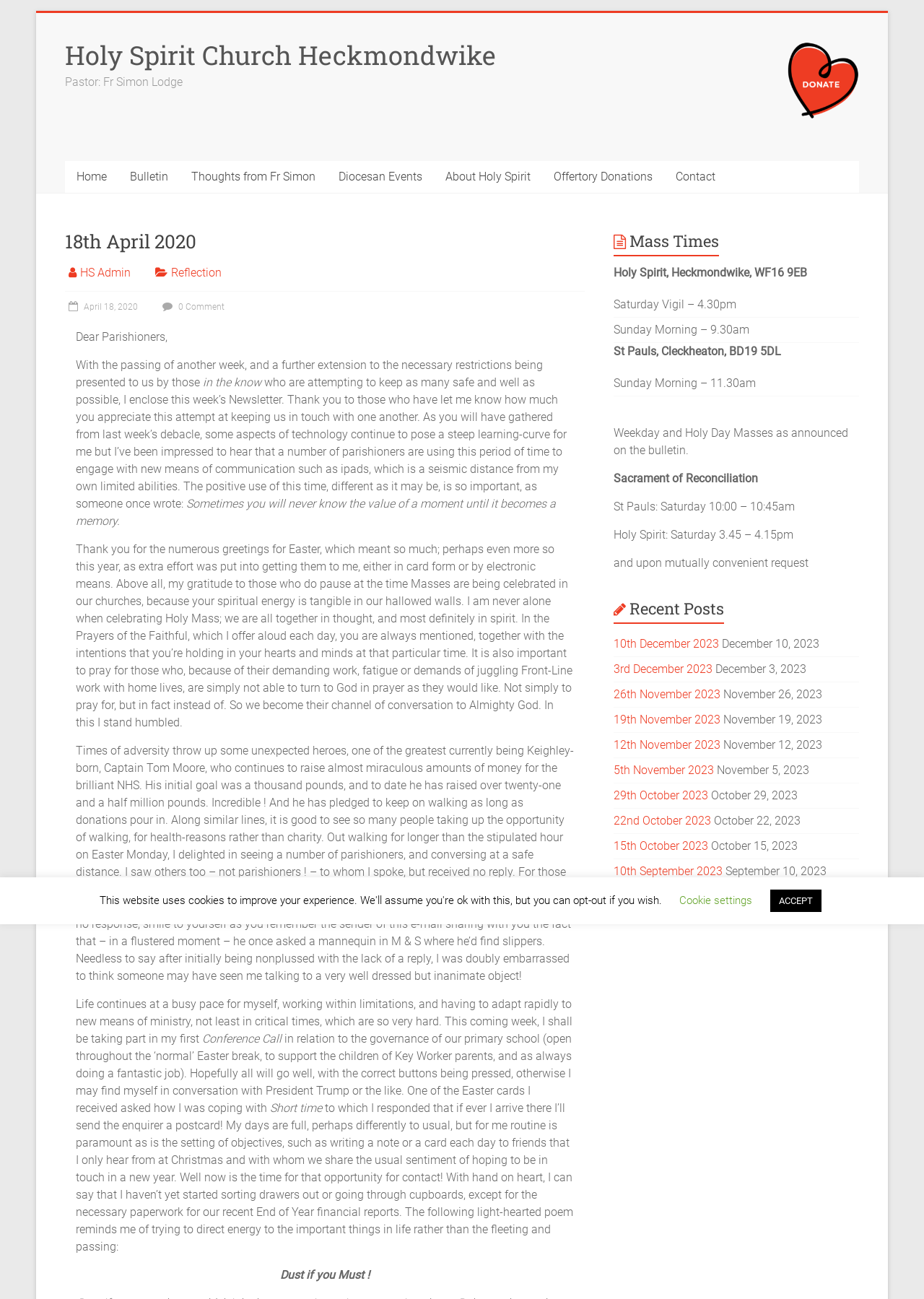Determine the bounding box coordinates of the region that needs to be clicked to achieve the task: "View the 'Mass Times'".

[0.664, 0.177, 0.93, 0.204]